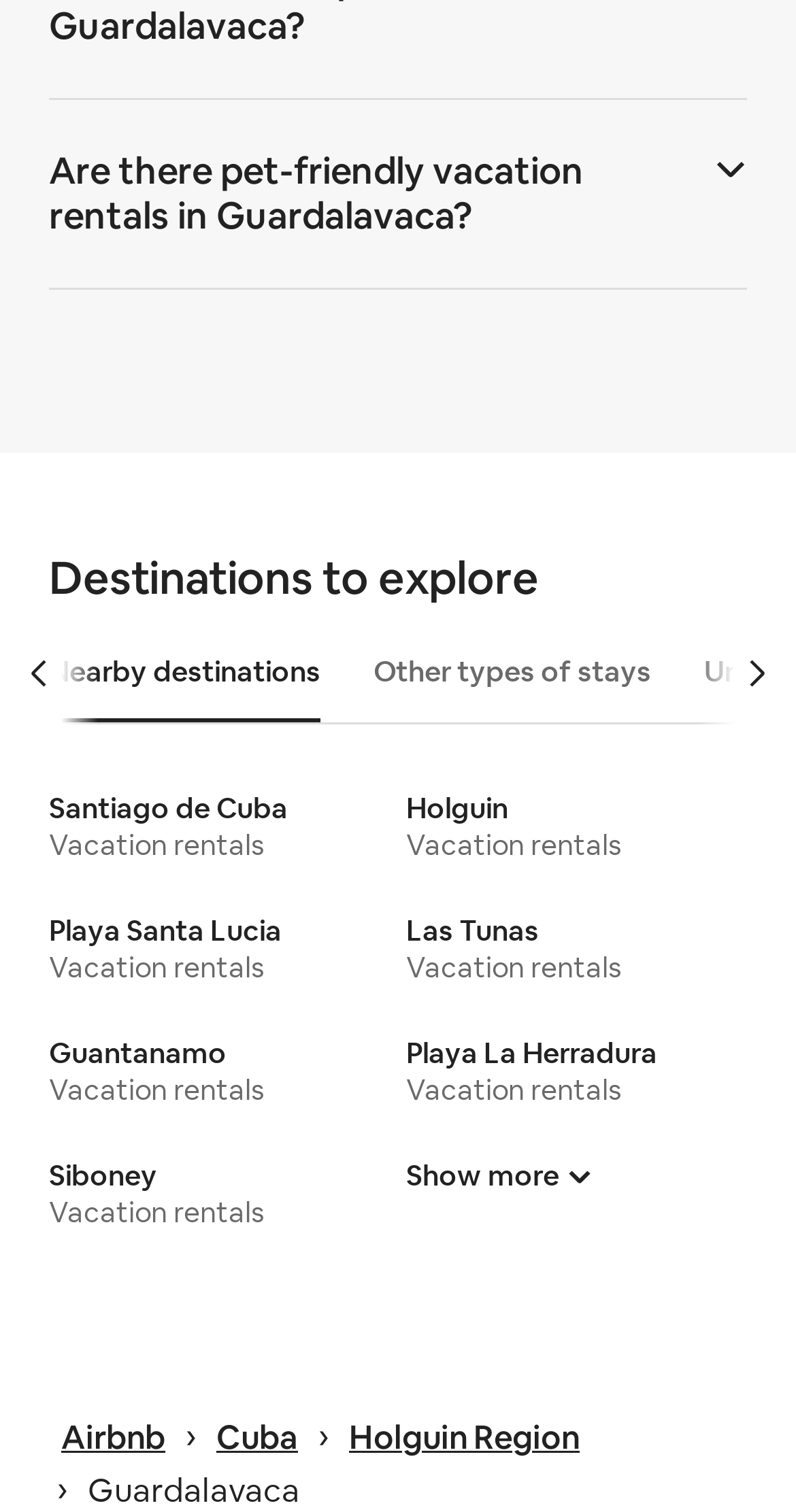What is the purpose of the buttons with the 'scroll tabs backward' and 'scroll tabs forward' images?
Respond to the question with a well-detailed and thorough answer.

The buttons with the 'scroll tabs backward' and 'scroll tabs forward' images are used to navigate through the tabs, allowing the user to scroll backward or forward through the available tabs.